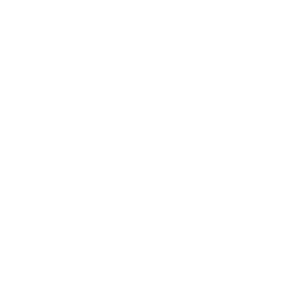What is the current price of the IMR 4227 Smokeless Powder?
Answer briefly with a single word or phrase based on the image.

$245.36